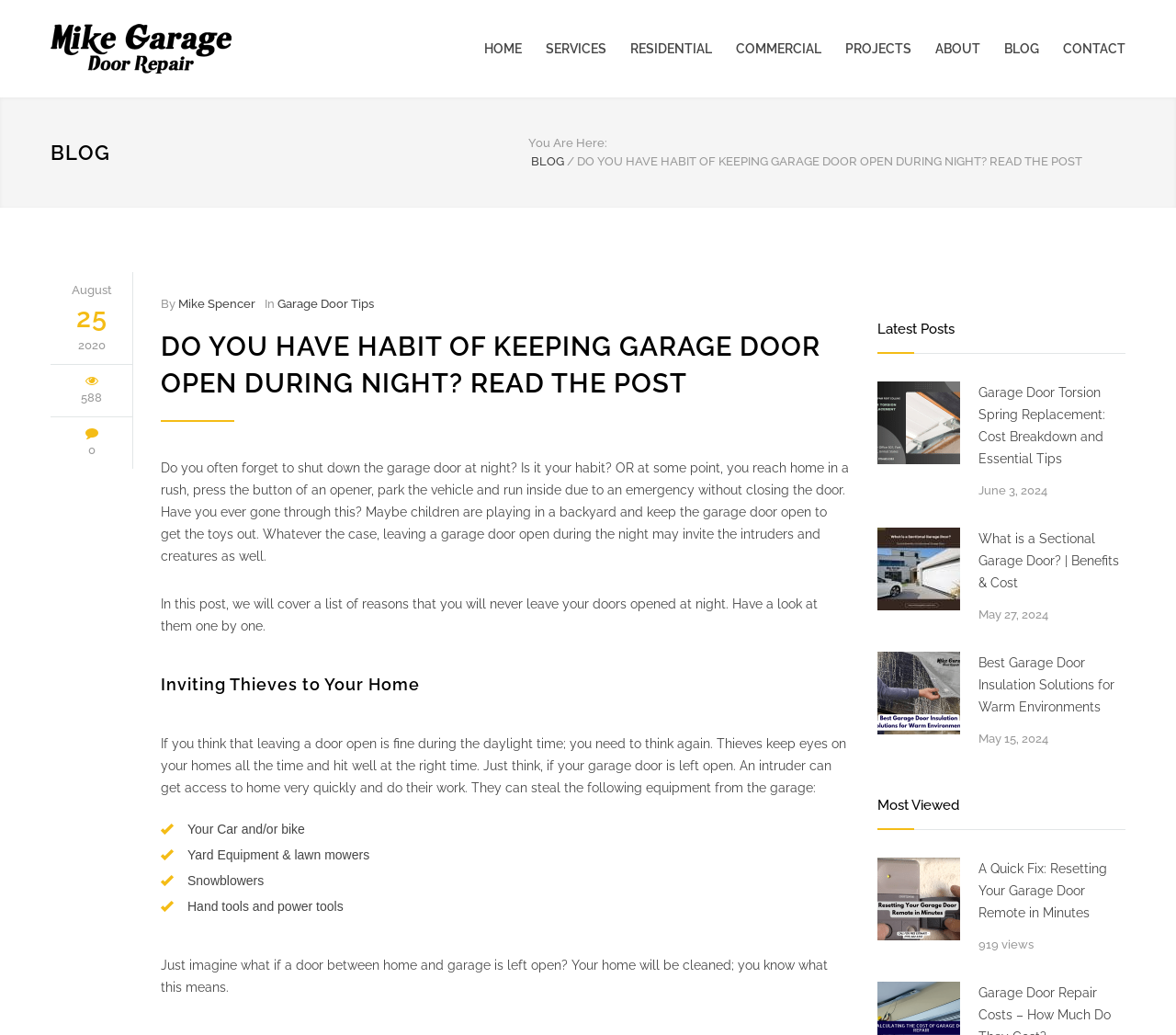Determine the bounding box of the UI element mentioned here: "ABOUT". The coordinates must be in the format [left, top, right, bottom] with values ranging from 0 to 1.

[0.775, 0.026, 0.834, 0.068]